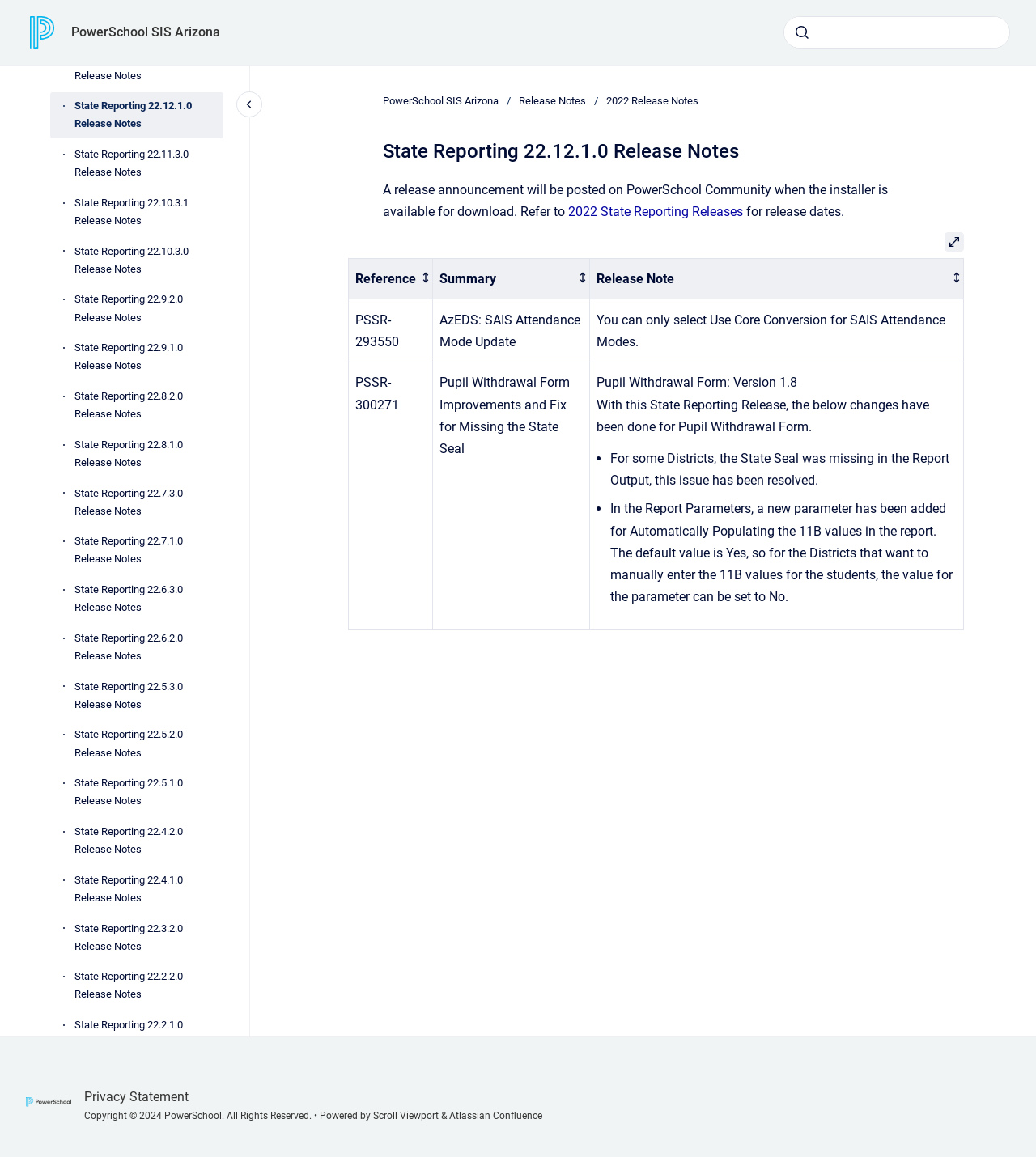Determine the bounding box coordinates of the element's region needed to click to follow the instruction: "Open the table in full screen". Provide these coordinates as four float numbers between 0 and 1, formatted as [left, top, right, bottom].

[0.912, 0.201, 0.93, 0.217]